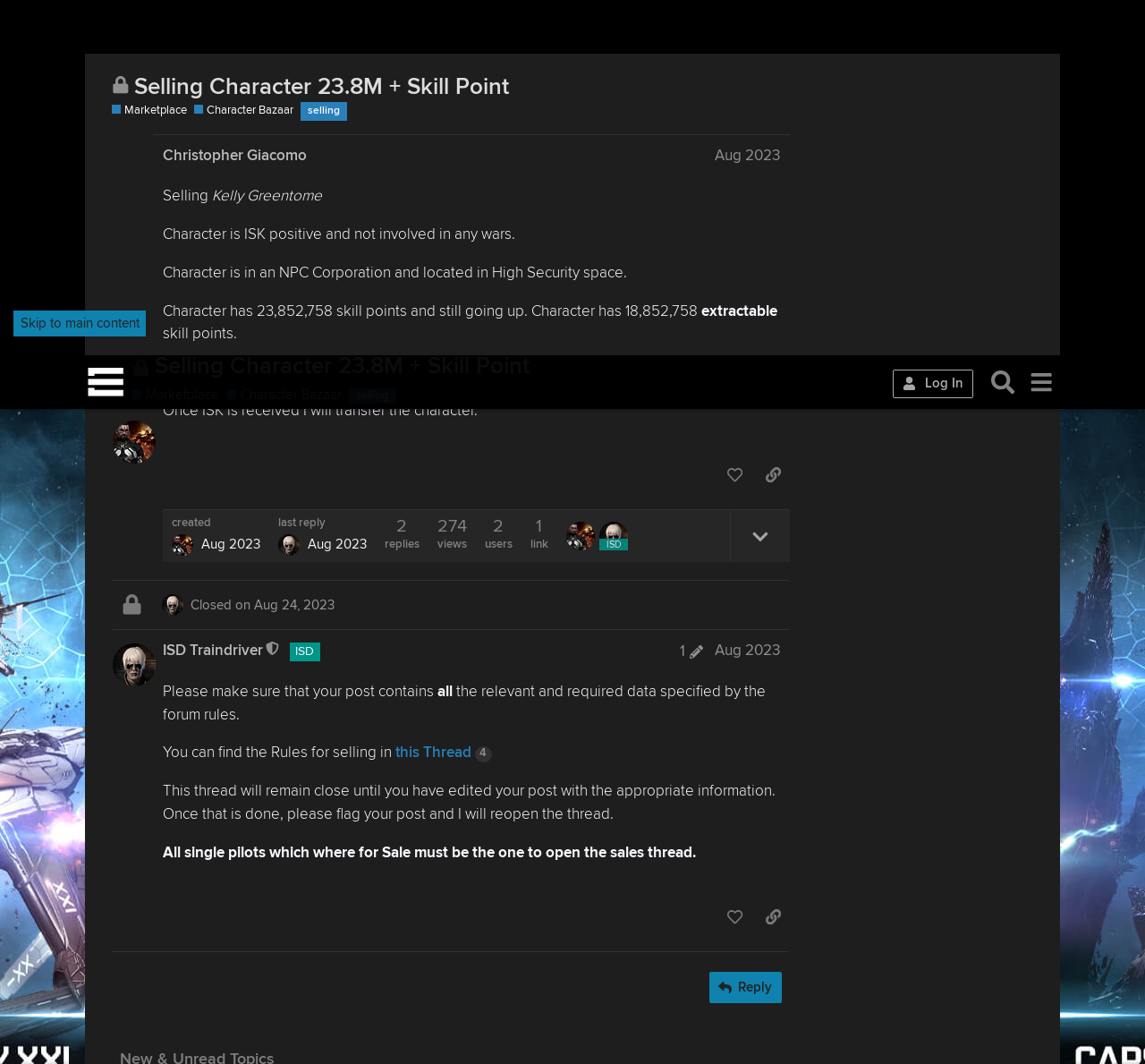Please find the bounding box coordinates (top-left x, top-left y, bottom-right x, bottom-right y) in the screenshot for the UI element described as follows: title="like this post"

[0.627, 0.098, 0.656, 0.128]